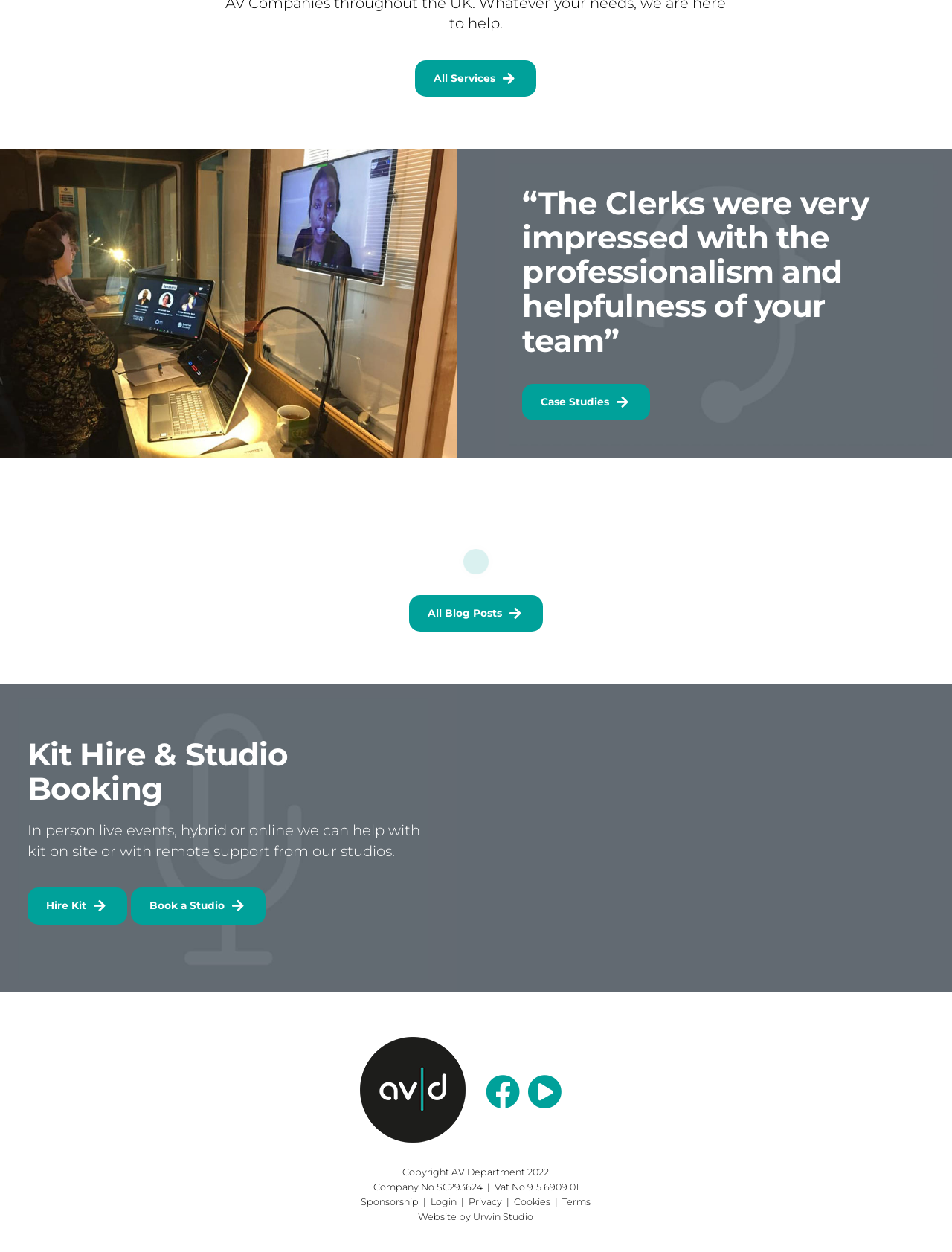Identify the bounding box of the UI component described as: "Sponsorship".

[0.379, 0.831, 0.44, 0.84]